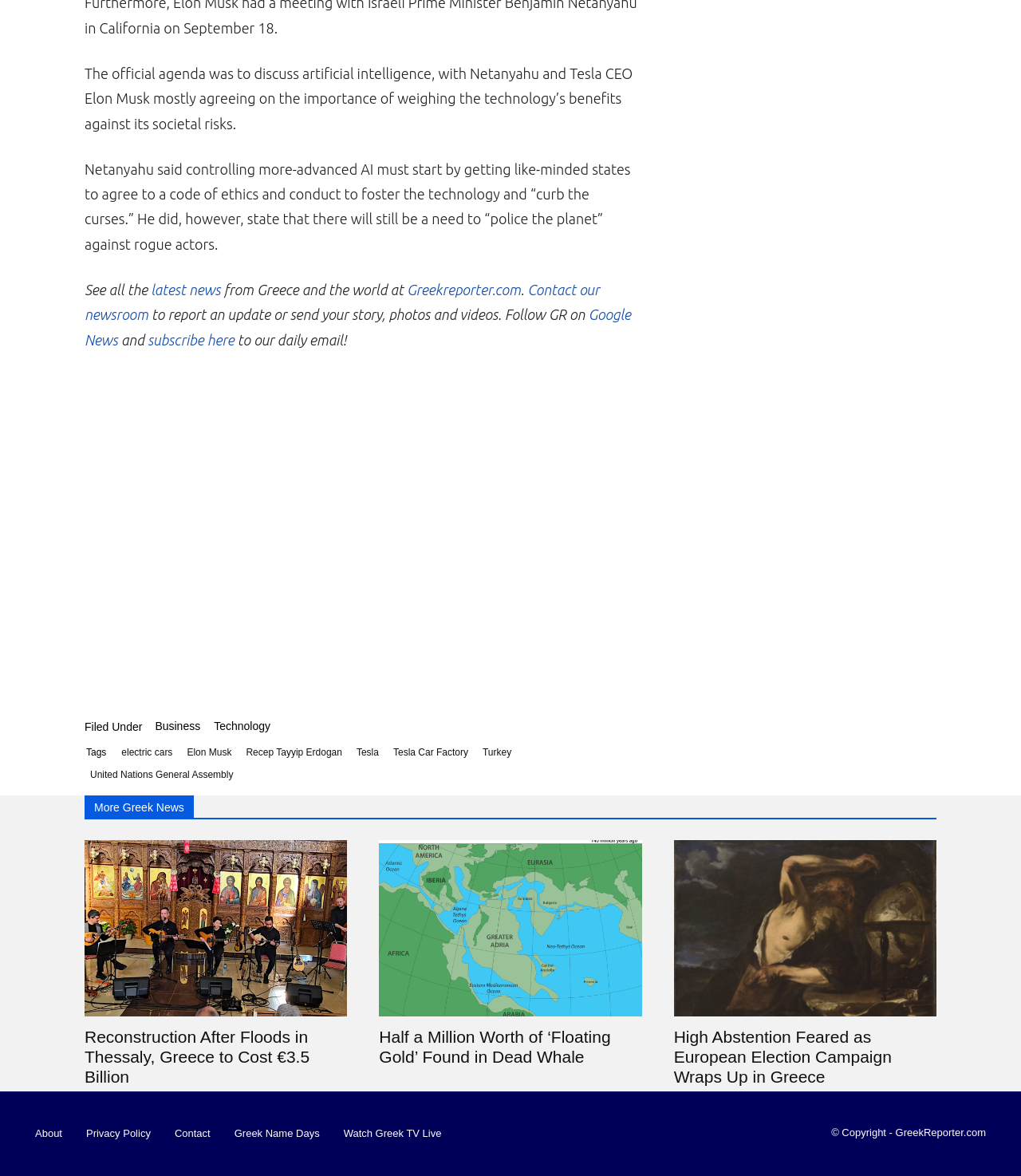Respond with a single word or phrase to the following question: What is the purpose of the 'Contact our newsroom' link?

To report an update or send a story